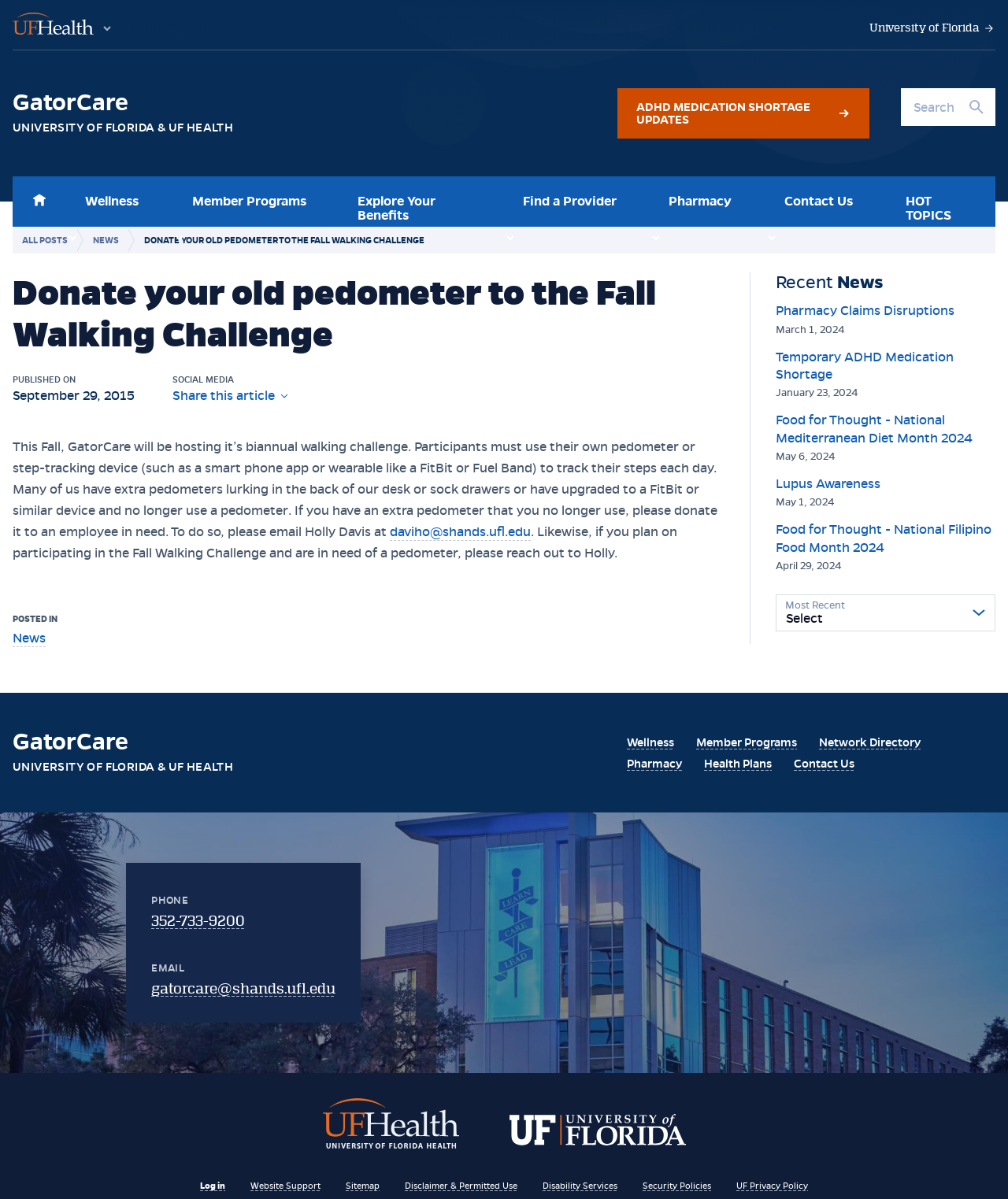Answer the question below in one word or phrase:
What is the purpose of the Fall Walking Challenge?

To track steps